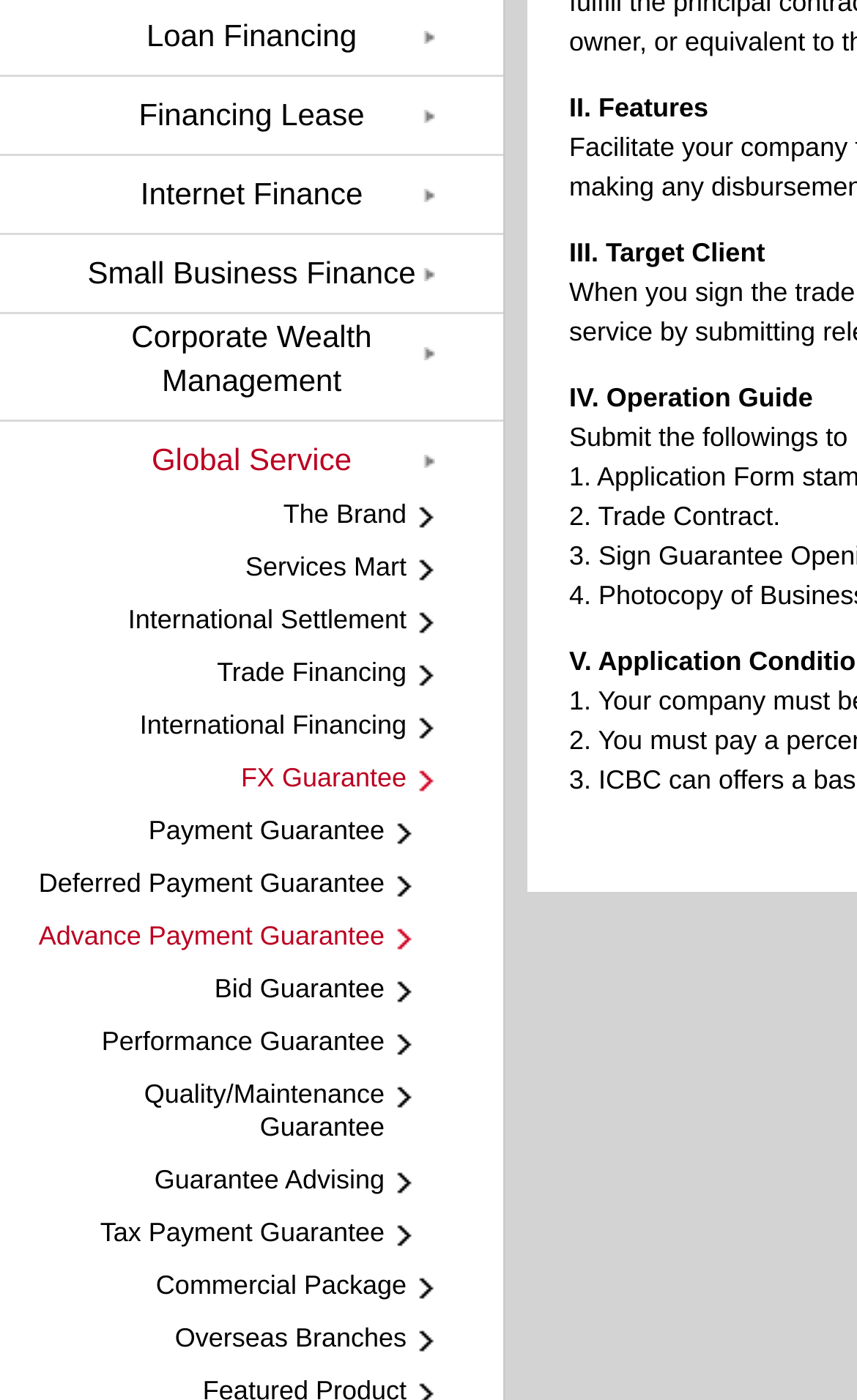Given the element description, predict the bounding box coordinates in the format (top-left x, top-left y, bottom-right x, bottom-right y), using floating point numbers between 0 and 1: Corporate Wealth Management

[0.0, 0.224, 0.587, 0.301]